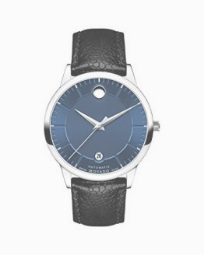Provide an in-depth description of the image.

This image features the Movado Men's BOLD Sport watch, characterized by its sleek design and modern aesthetic. The timepiece showcases a striking blue dial that captures attention with its elegant simplicity, marked by a prominent silver-tone case. A distinctive hour hand and a round date window at the bottom of the dial enhance its functionality. 

The watch is complemented by a black leather strap, which not only adds a sophisticated touch but also ensures comfort for everyday wear. This stylish accessory is perfect for those who appreciate a blend of contemporary style and classic craftsmanship, making it a standout choice for any occasion.